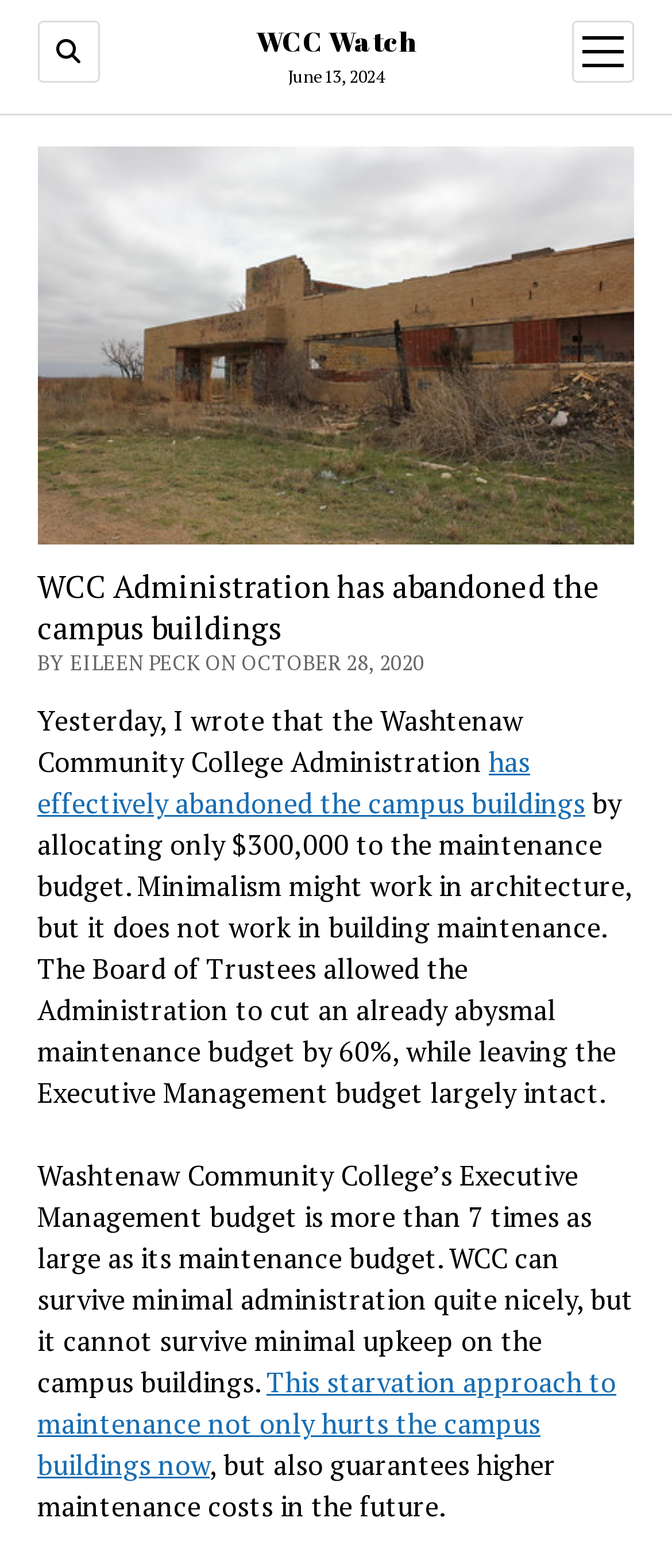Can you give a detailed response to the following question using the information from the image? What is the date mentioned in the webpage?

I found the date 'June 13, 2024' mentioned in the webpage, which is located at the top of the page, below the website title 'WCC Watch'.